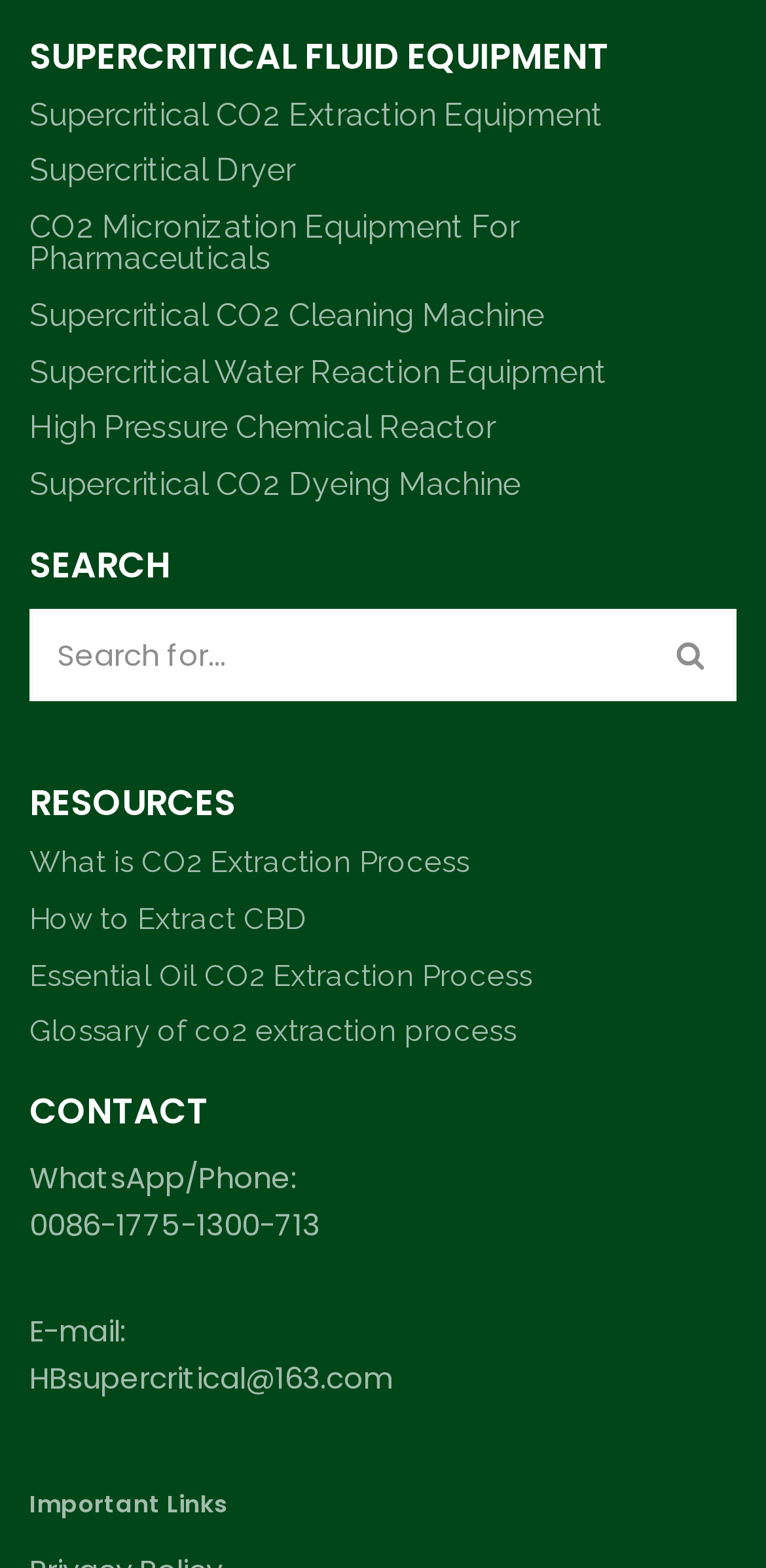Kindly respond to the following question with a single word or a brief phrase: 
What type of equipment is used for CO2 extraction?

Supercritical CO2 extraction equipment